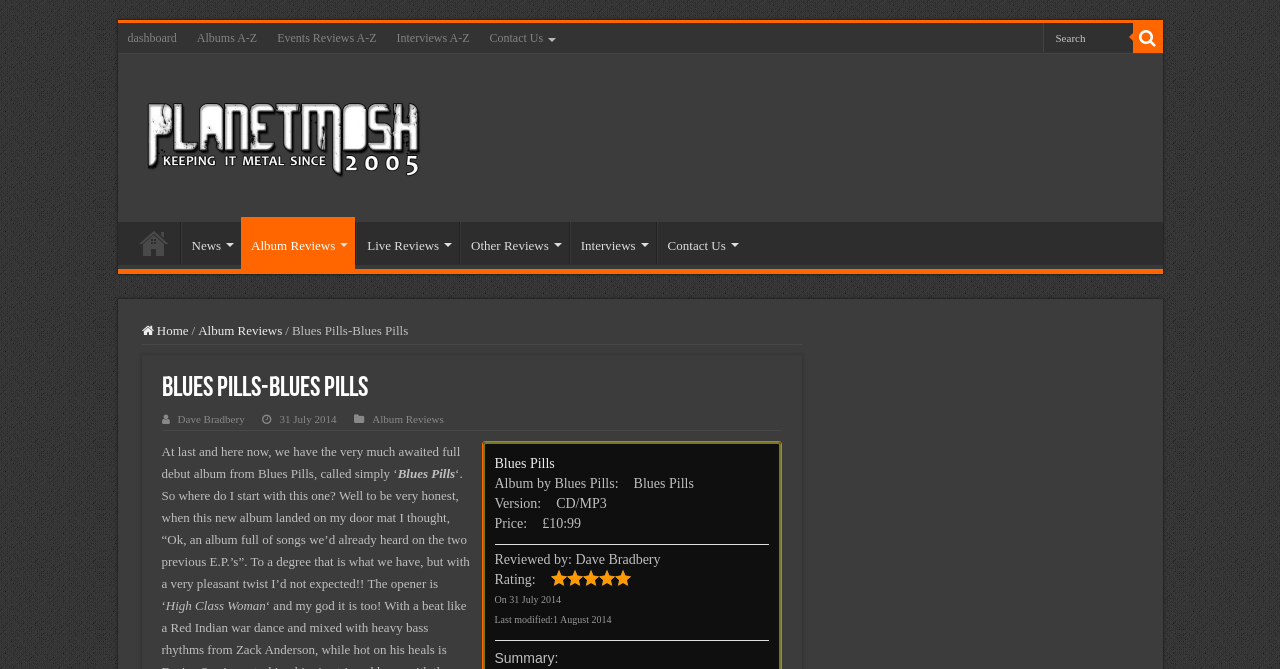Please mark the clickable region by giving the bounding box coordinates needed to complete this instruction: "click on 'kodi cbs tous les accès'".

None